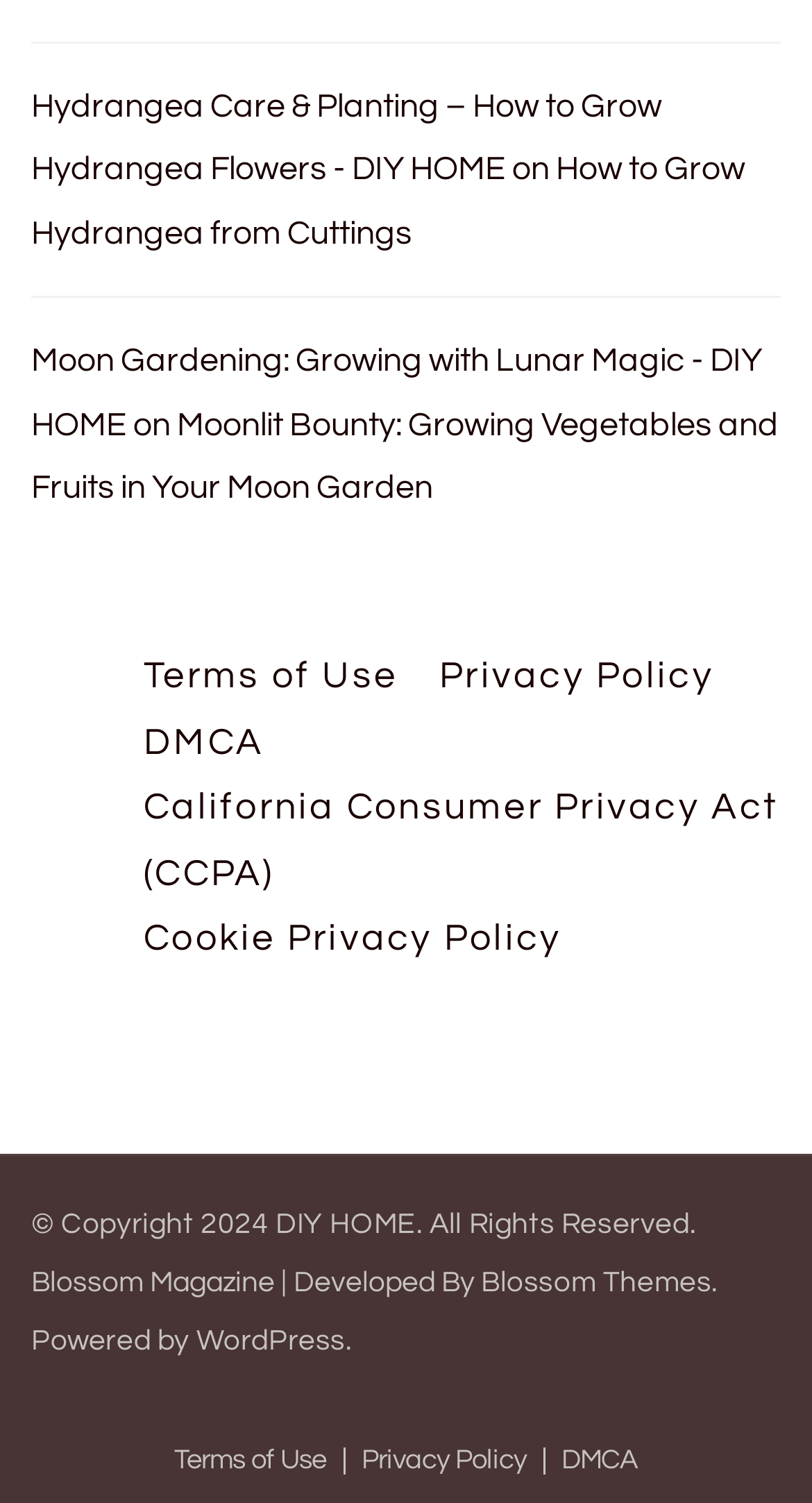Using the description: "DIY HOME", identify the bounding box of the corresponding UI element in the screenshot.

[0.34, 0.805, 0.513, 0.824]